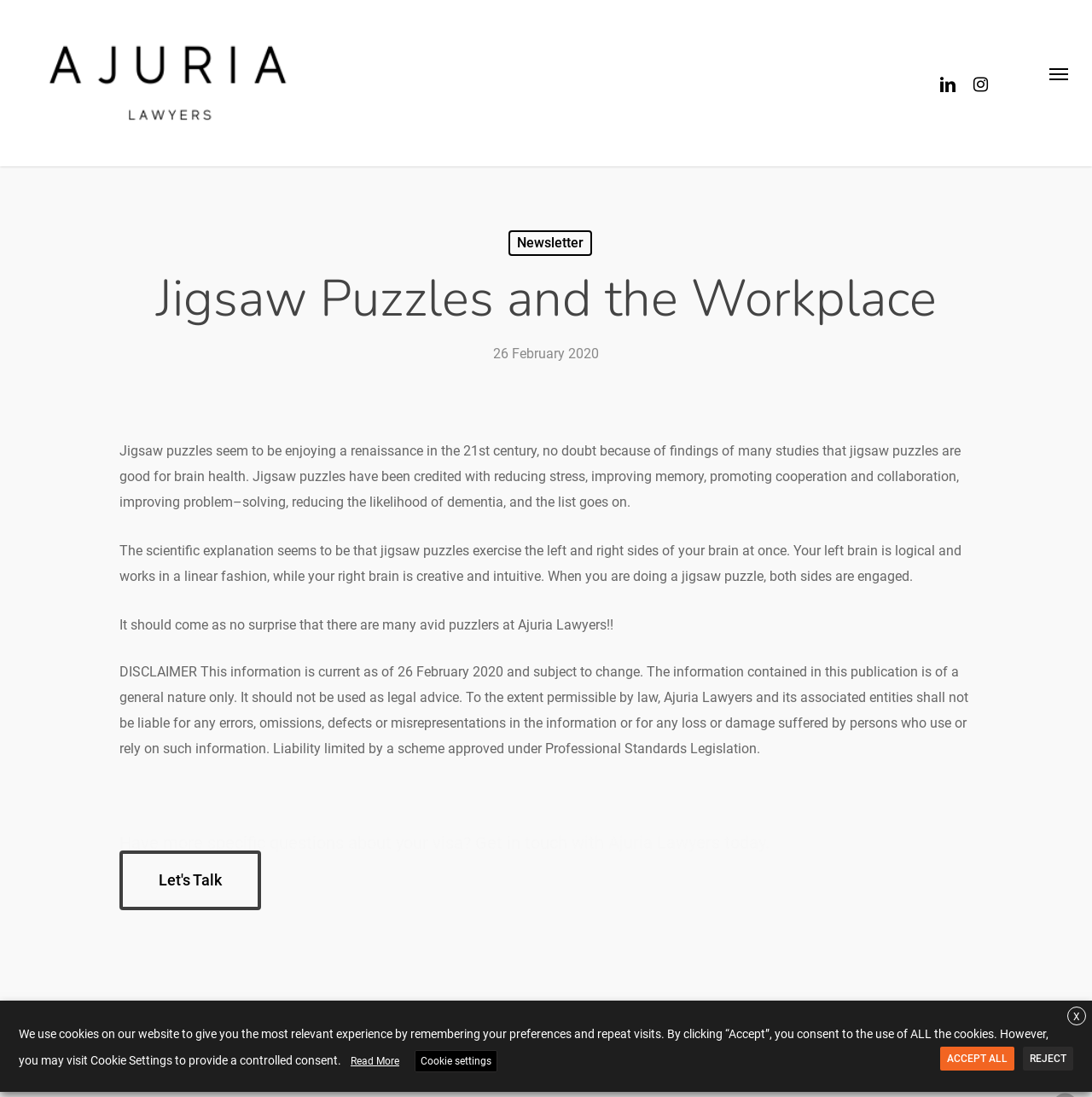Provide the bounding box coordinates for the specified HTML element described in this description: "Menu". The coordinates should be four float numbers ranging from 0 to 1, in the format [left, top, right, bottom].

[0.938, 0.067, 1.0, 0.084]